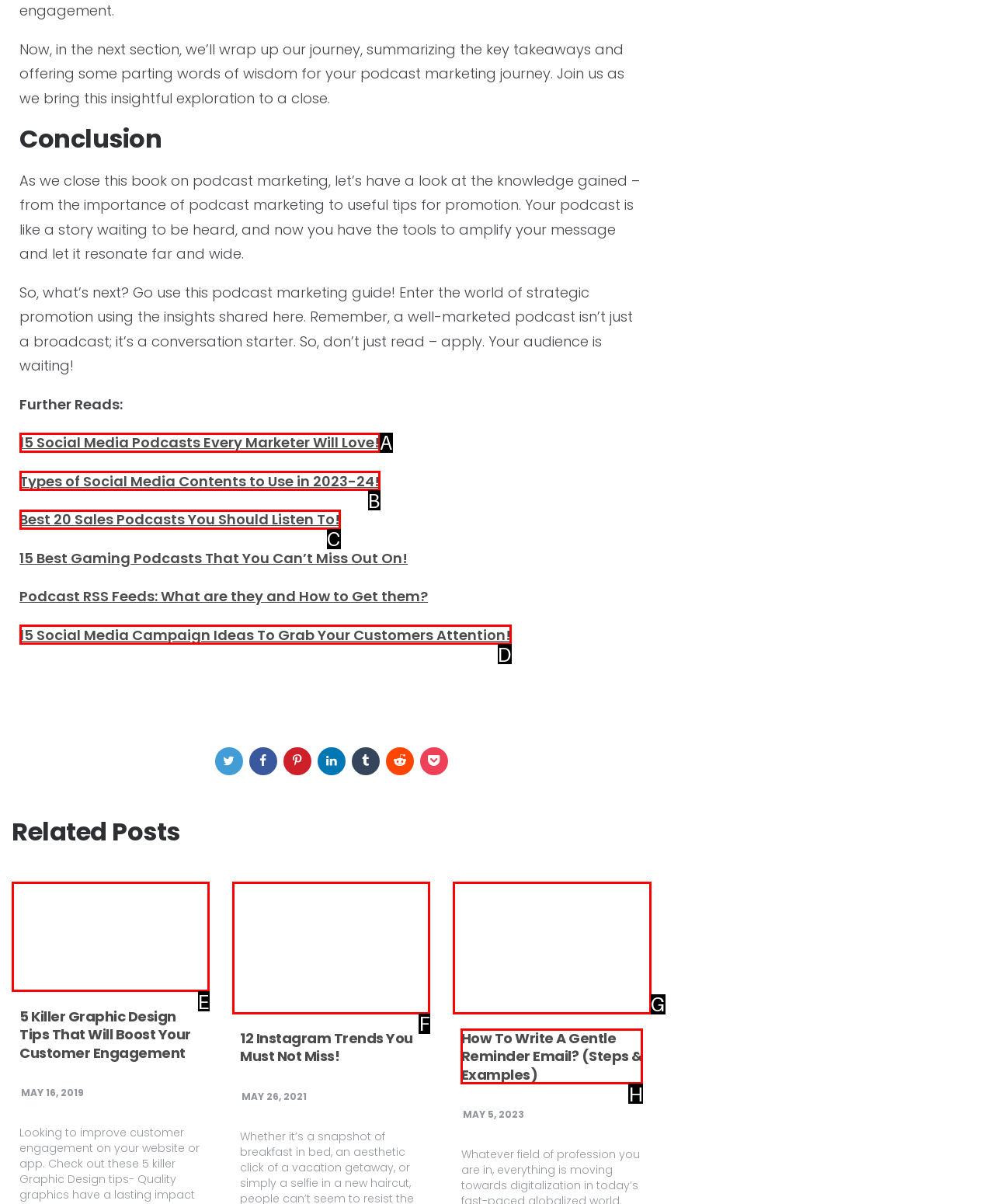Tell me the letter of the option that corresponds to the description: alt="Instagram trends - blog banner"
Answer using the letter from the given choices directly.

F